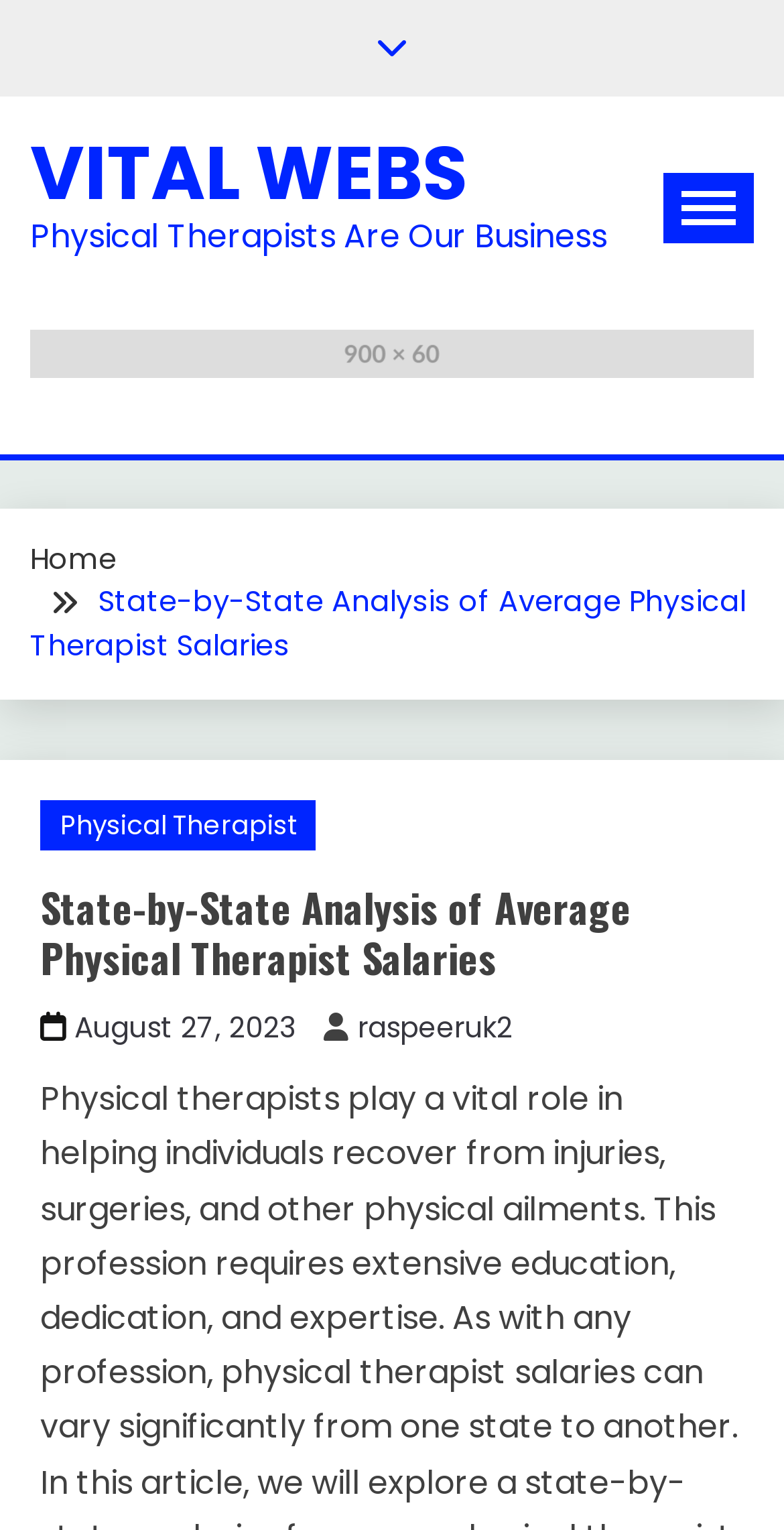Determine the bounding box coordinates of the section I need to click to execute the following instruction: "View the Physical Therapist page". Provide the coordinates as four float numbers between 0 and 1, i.e., [left, top, right, bottom].

[0.051, 0.523, 0.403, 0.556]